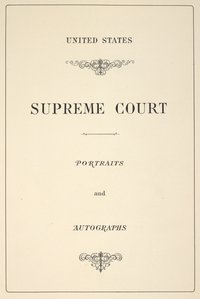Create a detailed narrative for the image.

The image features the title page from a collection titled "United States Supreme Court: Portraits and Autographs." The design is elegant, with a classic typeface used for the text, which is centered and prominently displayed. Below the main title, "SUPREME COURT" is presented in bold capital letters, emphasizing its significance. The words "PORTRAITS" and "AUTOGRAPHS" are also featured, highlighting the unique aspects of the collection. This album, associated with noted collector Louis H. Silver, includes manuscripts and signed documents from various Supreme Court Justices, accompanied by detailed miniatures and photographs, reflecting the historical essence and notable figures within the U.S. judicial system.